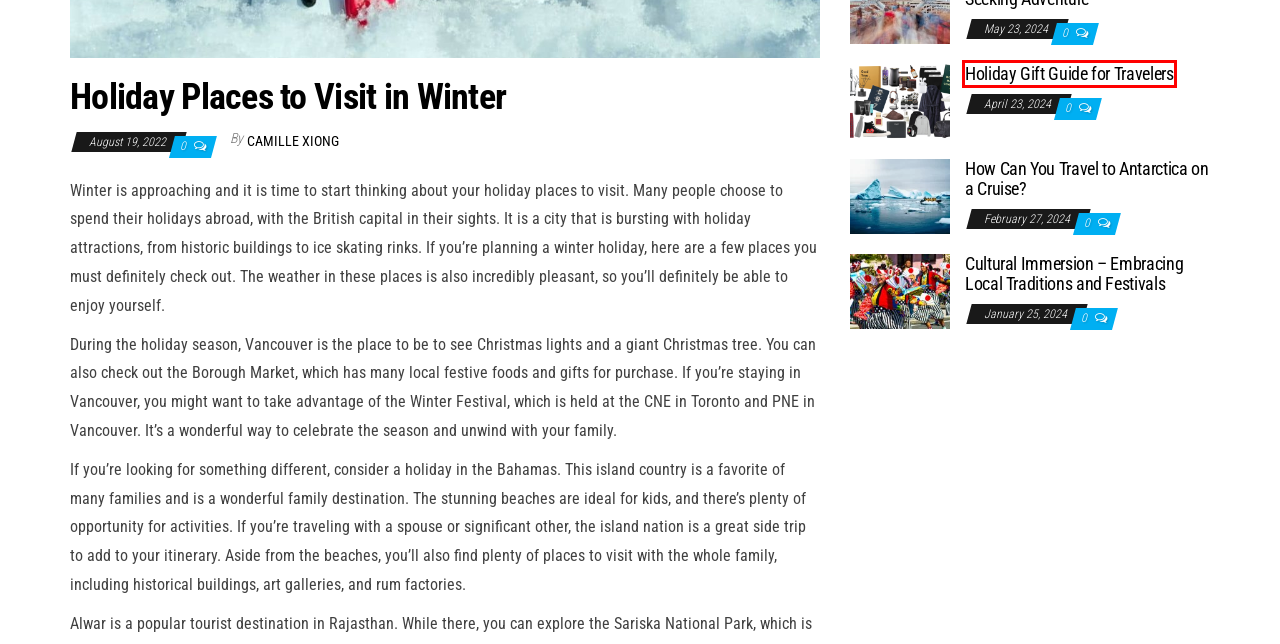You have been given a screenshot of a webpage with a red bounding box around a UI element. Select the most appropriate webpage description for the new webpage that appears after clicking the element within the red bounding box. The choices are:
A. Top 5 Destinations for Solo Travelers Seeking Adventure - Travel News Hub Online
B. Travel Archives - Travel News Hub Online
C. Cultural Immersion - Embracing Local Traditions and Festivals - Travel News Hub Online
D. Camille Xiong, Author at Travel News Hub Online
E. Outdoor Archives - Travel News Hub Online
F. How Can You Travel to Antarctica on a Cruise? - Travel News Hub Online
G. Holiday Gift Guide for Travelers - Travel News Hub Online
H. Contact - Travel News Hub Online

G